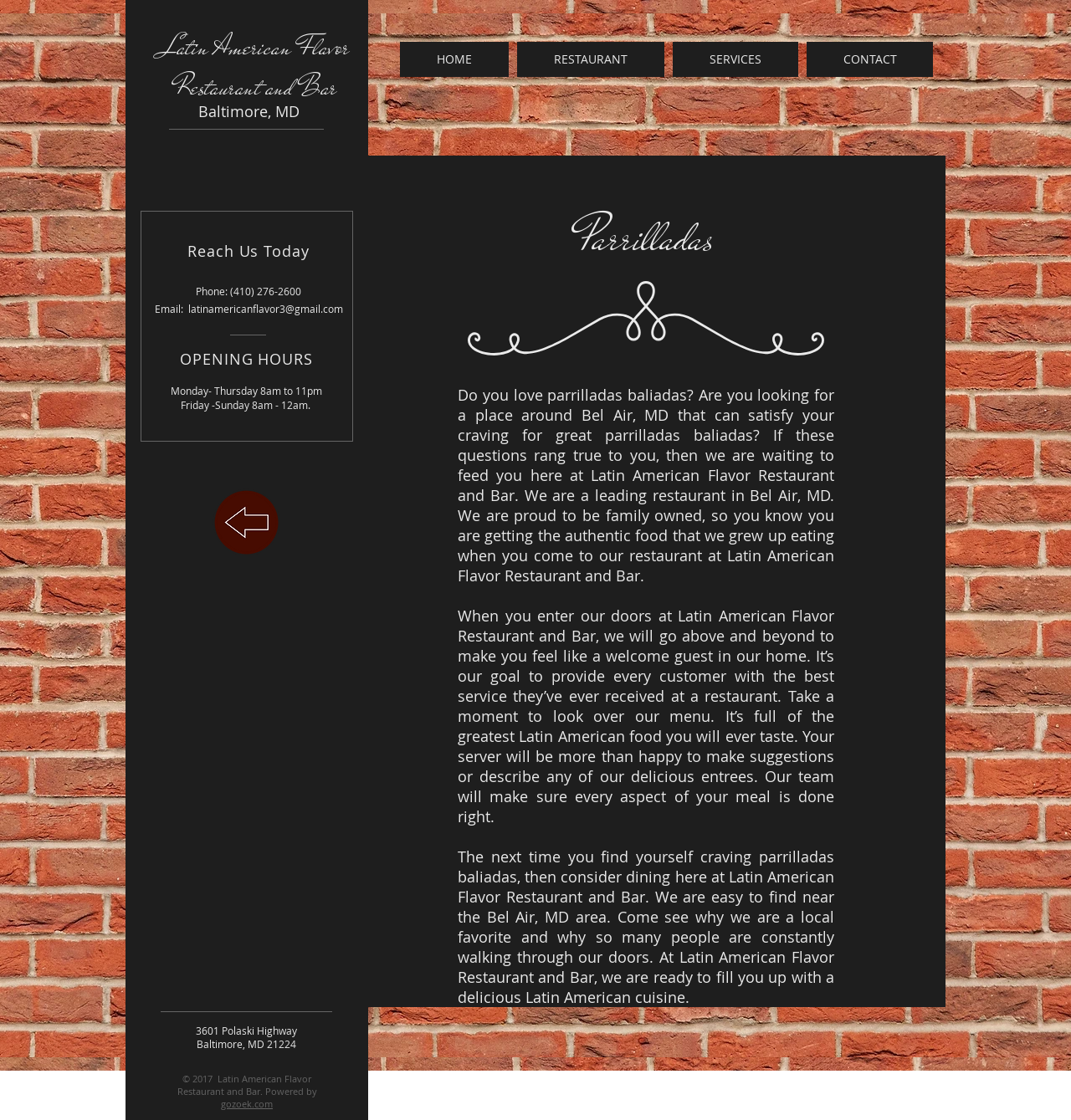Highlight the bounding box coordinates of the element that should be clicked to carry out the following instruction: "Click the 'Contact Us' link". The coordinates must be given as four float numbers ranging from 0 to 1, i.e., [left, top, right, bottom].

None